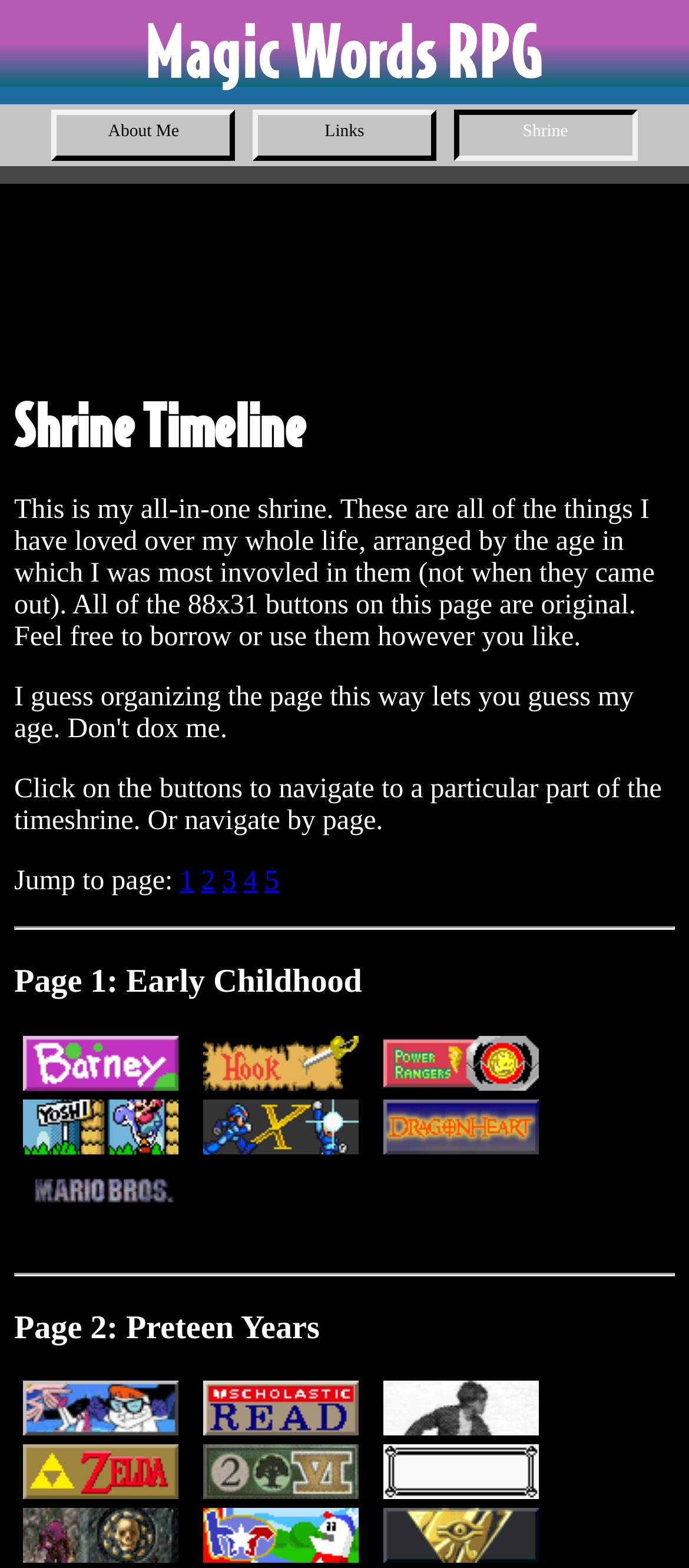Predict the bounding box of the UI element based on this description: "About Me".

[0.076, 0.07, 0.341, 0.103]